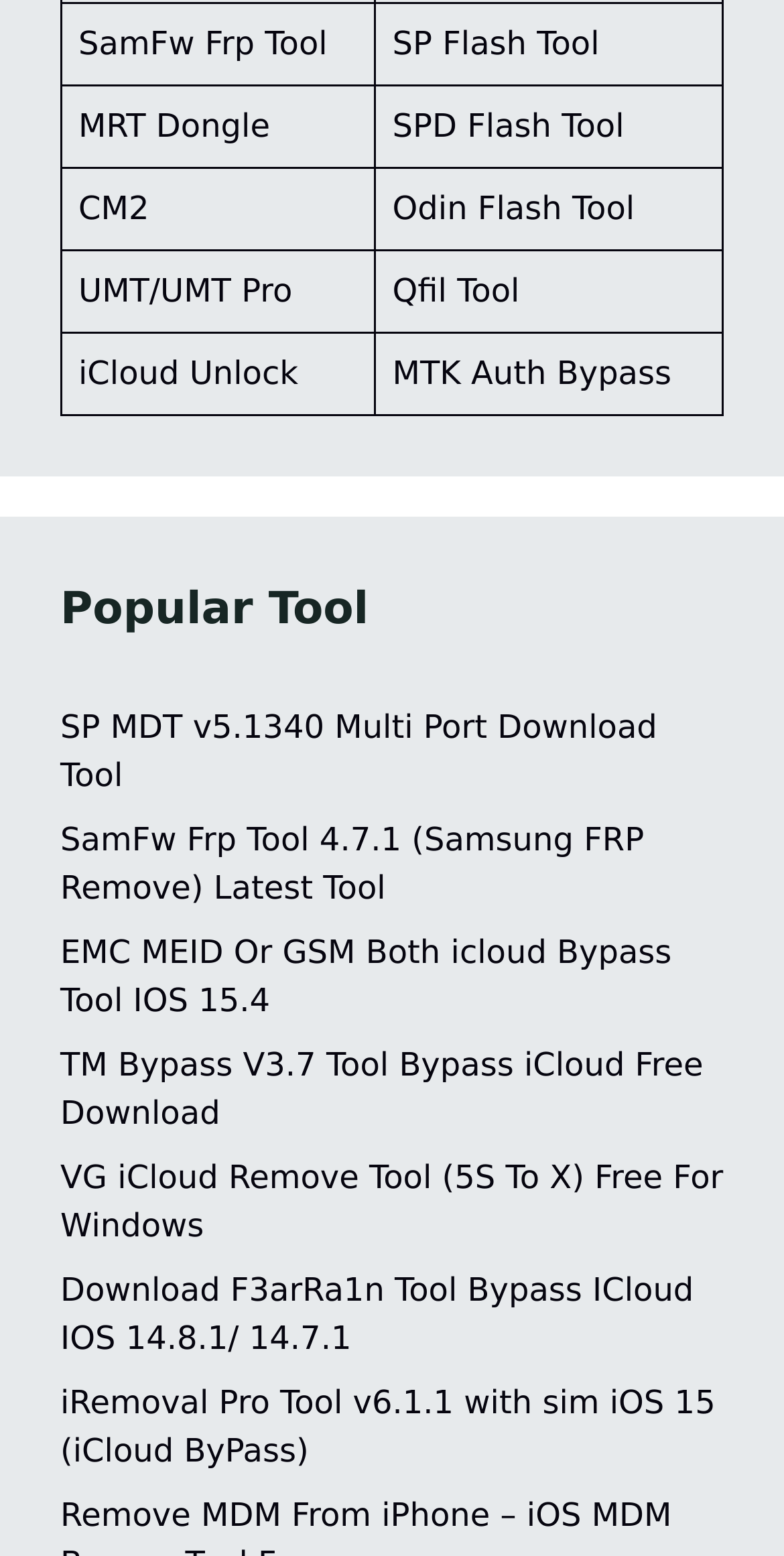Refer to the image and provide an in-depth answer to the question: 
How many tool categories are there?

I counted the number of rows in the grid, each row representing a tool category, and found 6 rows.